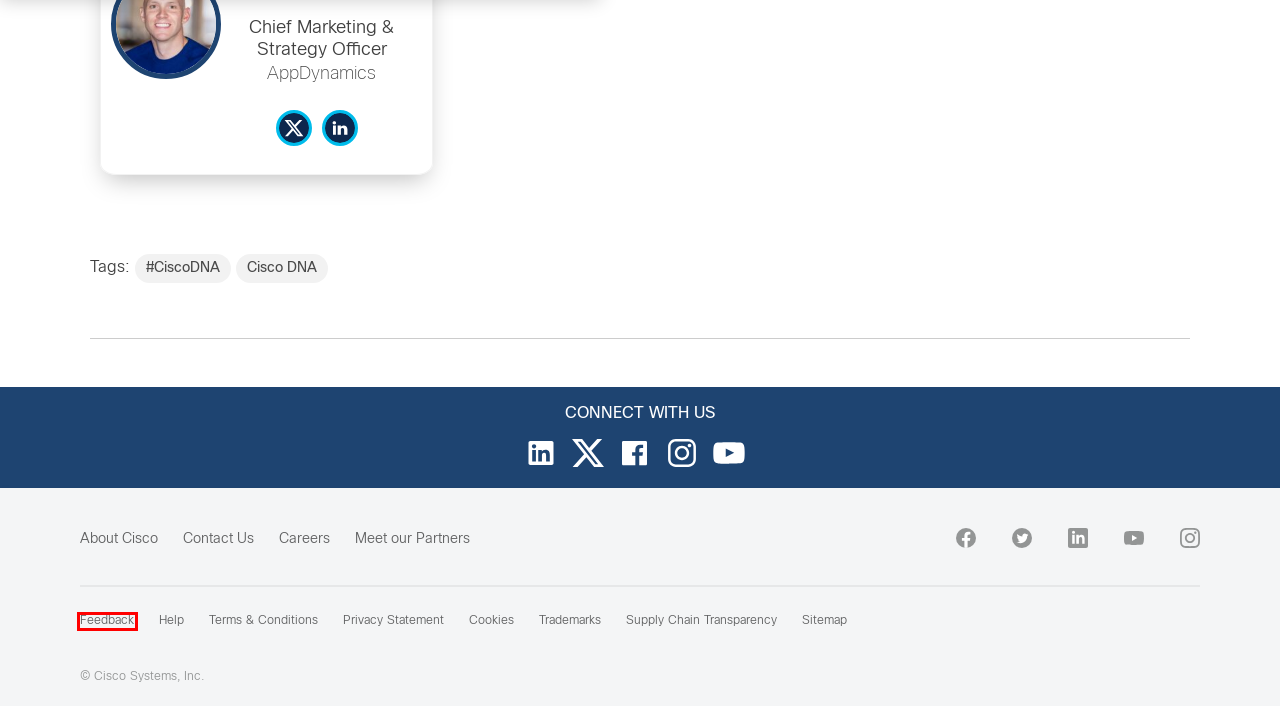Analyze the webpage screenshot with a red bounding box highlighting a UI element. Select the description that best matches the new webpage after clicking the highlighted element. Here are the options:
A. Cisco Blogs
B. Cisco DNA - Cisco Blogs
C. Analytics & Intelligent Automation - Cisco Blogs
D. #CiscoDNA - Cisco Blogs
E. Observability Platform | Cloud Monitoring | Free Trial | AppDynamics
F. Qualtrics Survey | Qualtrics Experience Management
G. Cisco Online Privacy Statement - Cisco
H. Cisco, Open VRAN Ecosystem and 5G RuralFirst at the TIP Summit in London - Cisco Blogs

F